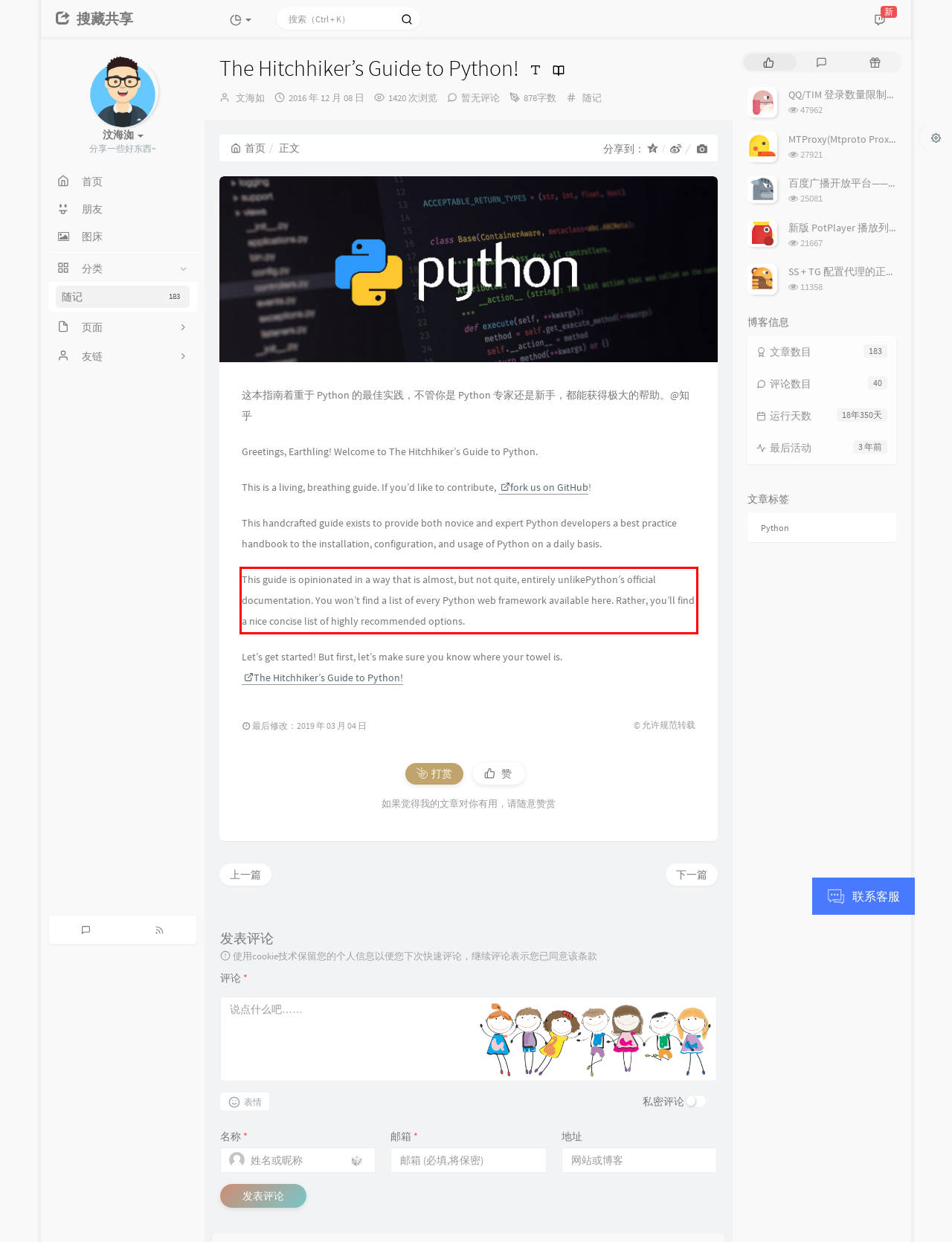Analyze the red bounding box in the provided webpage screenshot and generate the text content contained within.

This guide is opinionated in a way that is almost, but not quite, entirely unlikePython’s official documentation. You won’t find a list of every Python web framework available here. Rather, you’ll find a nice concise list of highly recommended options.